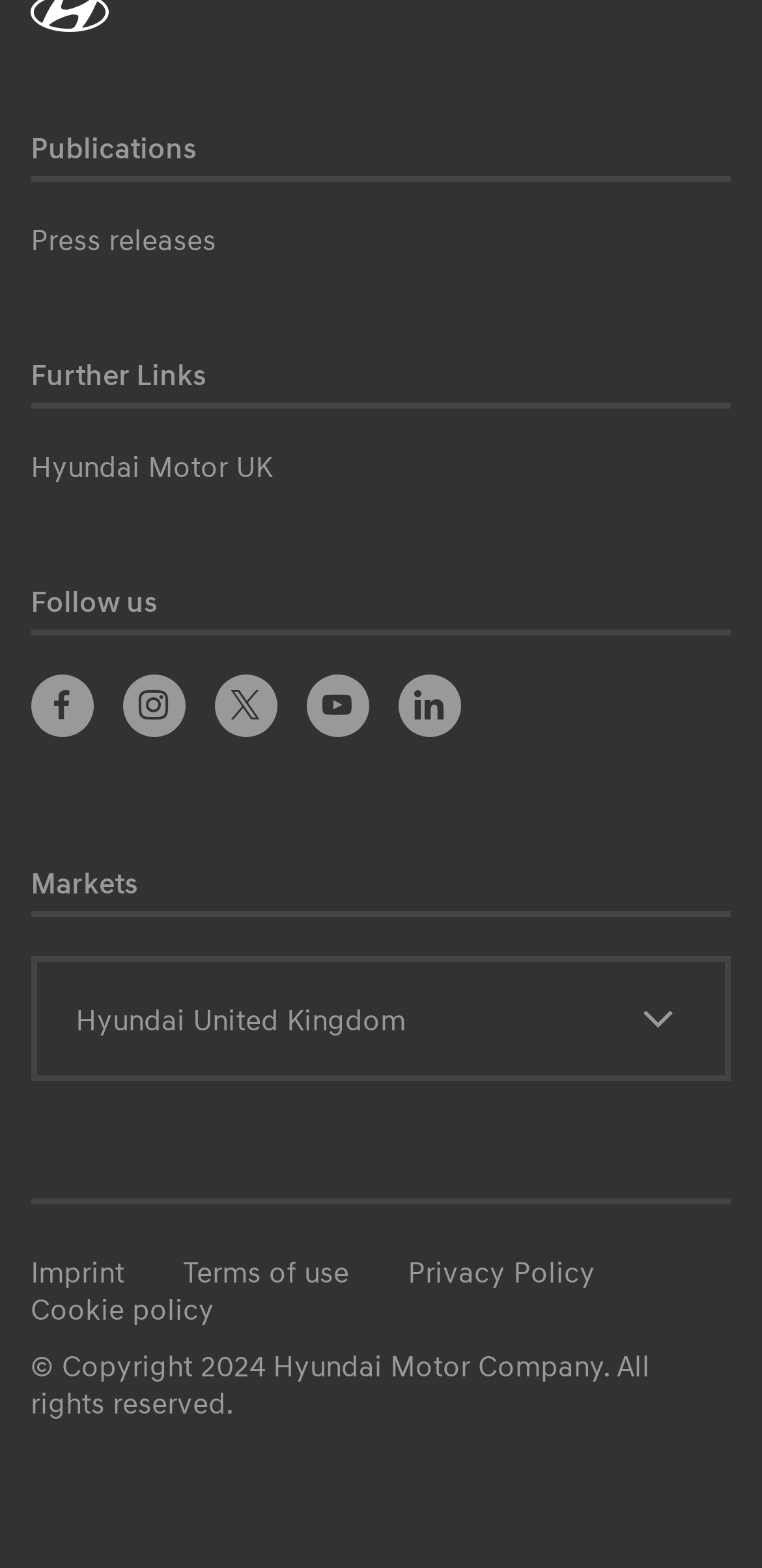How many social media links are there?
Please provide a detailed and comprehensive answer to the question.

There are five social media links on the webpage, which are Facebook, Instagram, Twitter, YouTube, and LinkedIn, located at the bottom left corner of the webpage, with bounding boxes of [0.04, 0.431, 0.122, 0.47], [0.16, 0.431, 0.243, 0.47], [0.281, 0.431, 0.363, 0.47], [0.402, 0.431, 0.484, 0.47], and [0.522, 0.431, 0.604, 0.47] respectively.